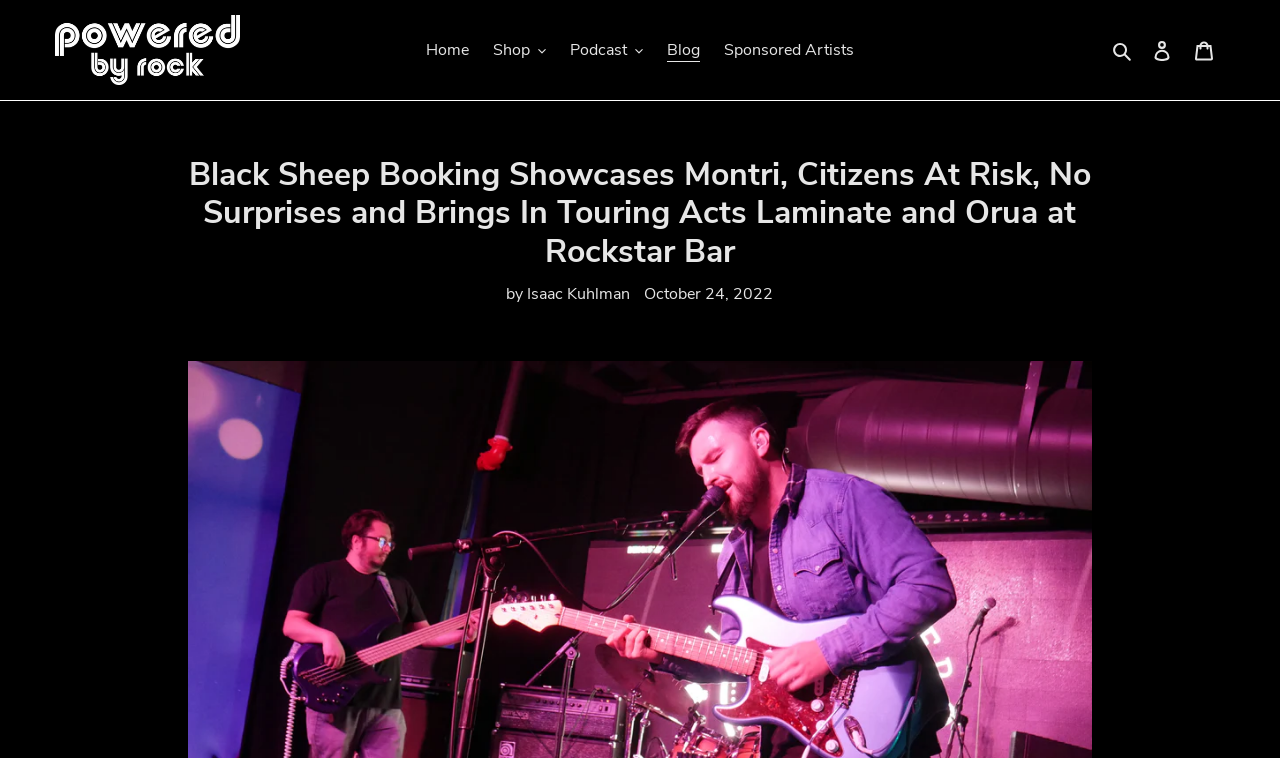Specify the bounding box coordinates of the region I need to click to perform the following instruction: "search something". The coordinates must be four float numbers in the range of 0 to 1, i.e., [left, top, right, bottom].

[0.864, 0.049, 0.891, 0.083]